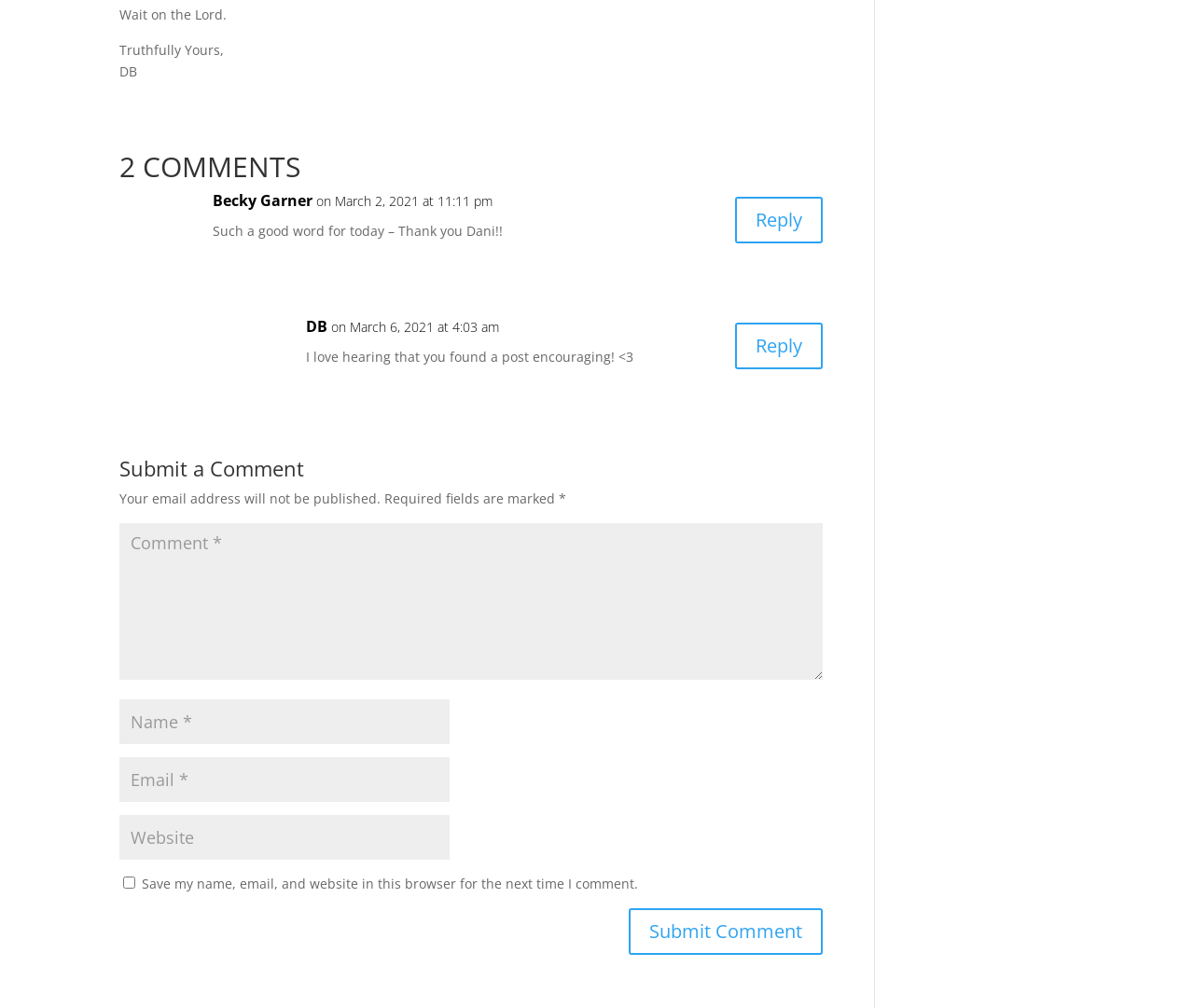Given the element description input value="Email *" aria-describedby="email-notes" name="email", predict the bounding box coordinates for the UI element in the webpage screenshot. The format should be (top-left x, top-left y, bottom-right x, bottom-right y), and the values should be between 0 and 1.

[0.1, 0.751, 0.377, 0.795]